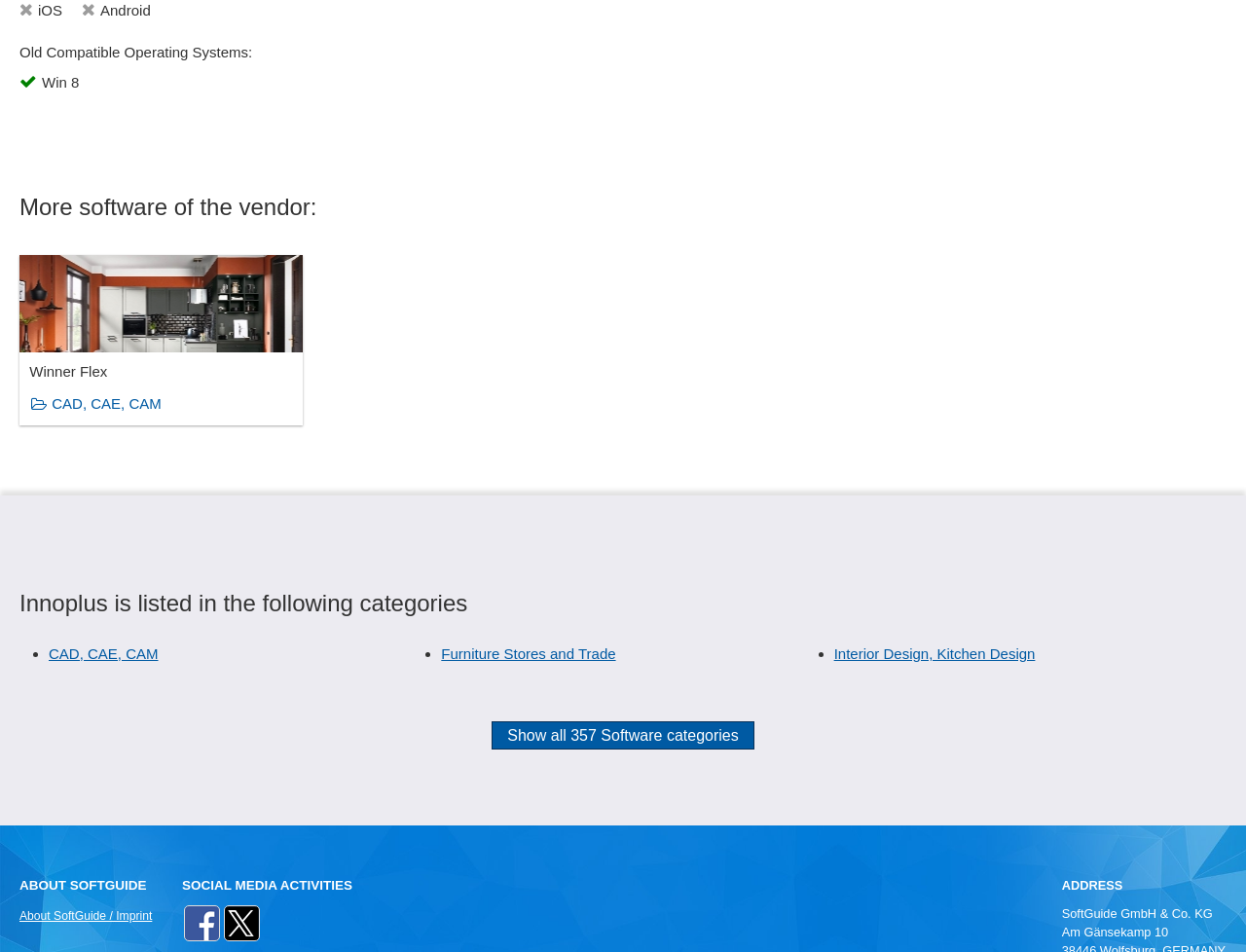Please provide a comprehensive response to the question below by analyzing the image: 
What is the operating system mentioned?

The webpage mentions different operating systems, including iOS, Android, and Win 8, which are listed under the heading 'Old Compatible Operating Systems'.